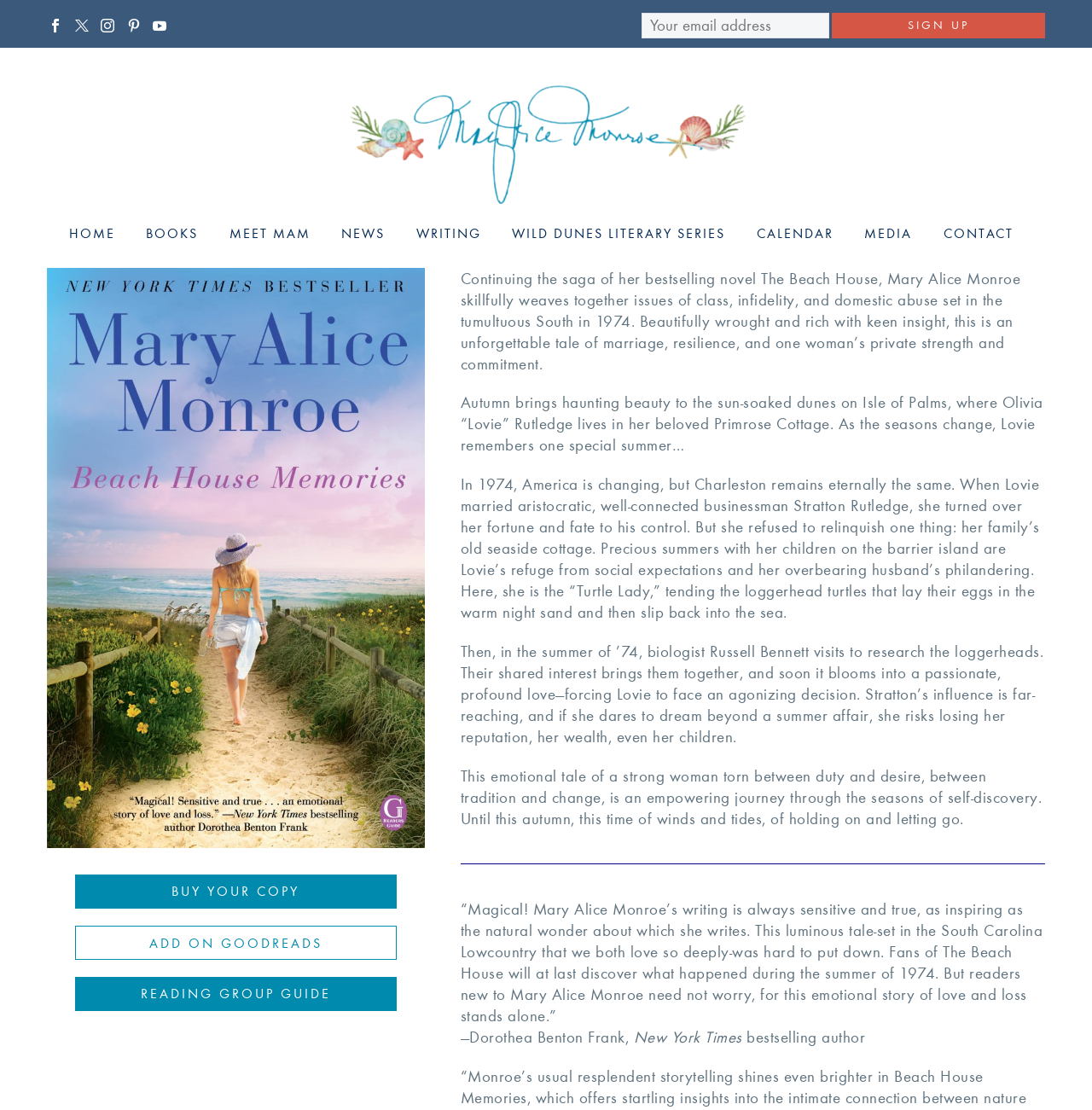Refer to the image and offer a detailed explanation in response to the question: How many paragraphs of book description are there?

I counted the number of paragraphs of book description, which are separated by line breaks and have distinct text styles. There are 4 paragraphs of book description in total.